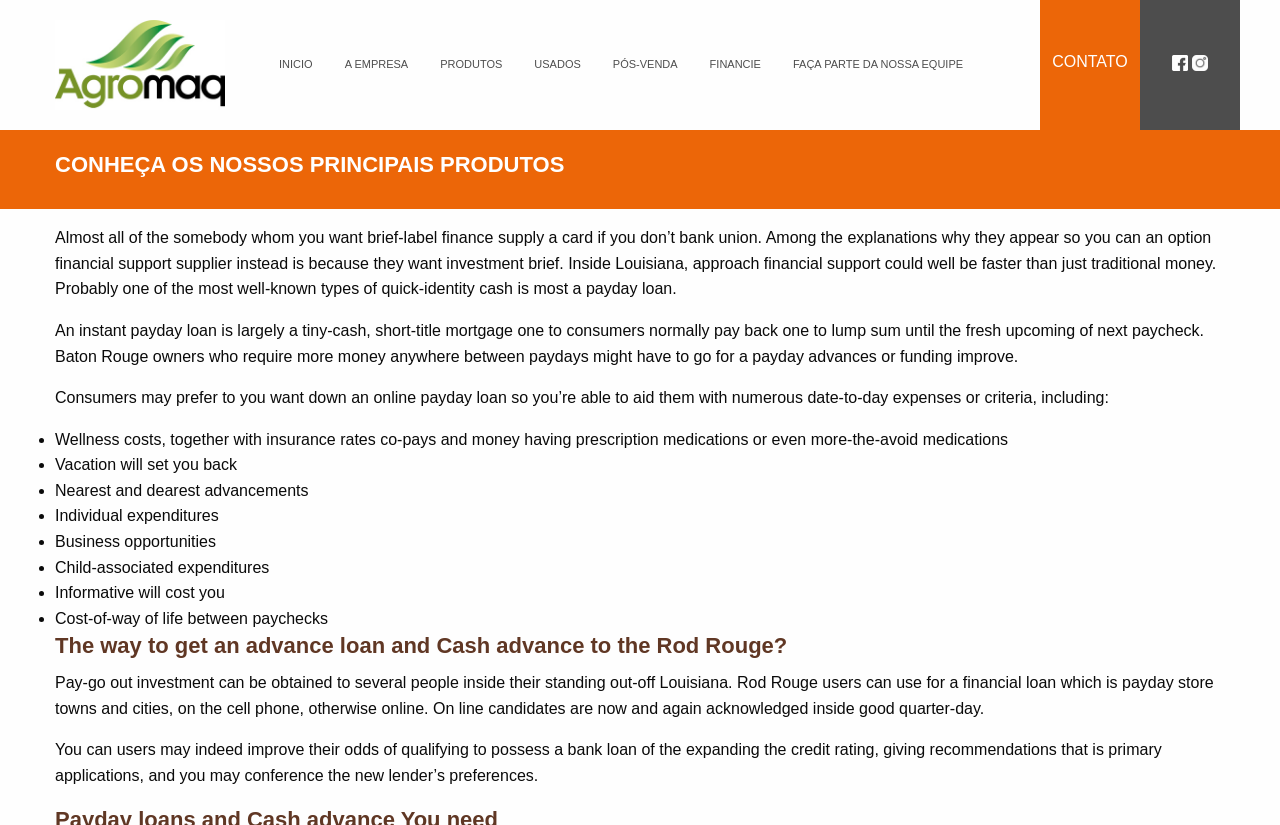Locate the bounding box coordinates of the clickable region to complete the following instruction: "Click on the image at the top left corner."

[0.043, 0.024, 0.176, 0.134]